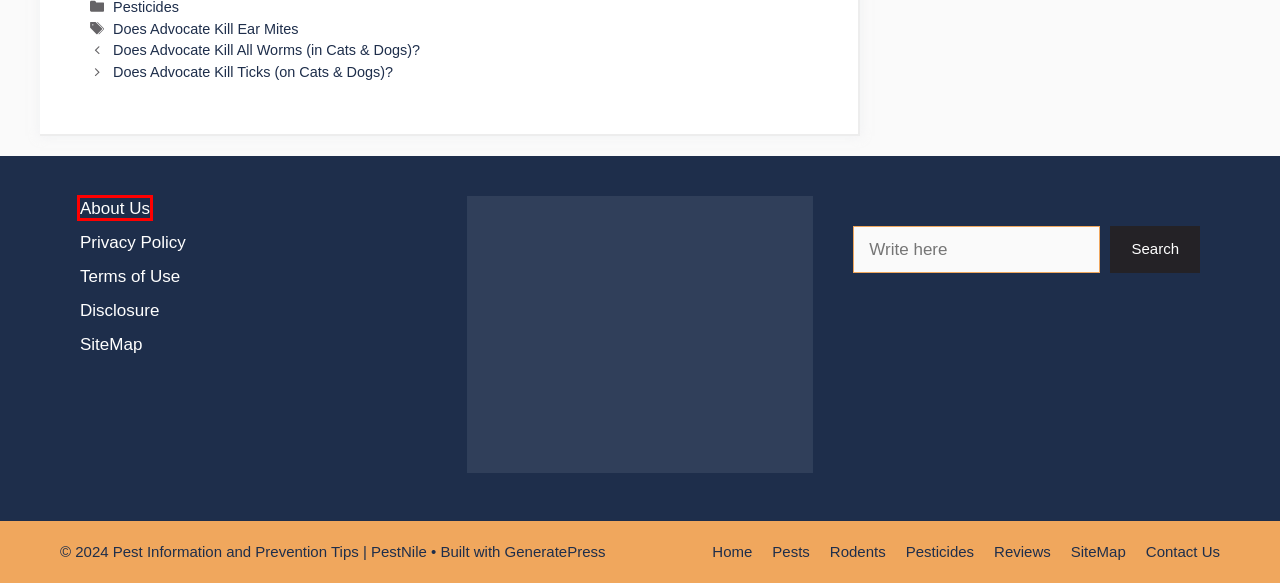Look at the screenshot of a webpage where a red bounding box surrounds a UI element. Your task is to select the best-matching webpage description for the new webpage after you click the element within the bounding box. The available options are:
A. Does Advocate Kill Ticks (on Cats & Dogs)? • Pest Information and Prevention Tips | PestNile
B. TAG: Does Advocate Kill Ear Mites • 2022
C. Does Advocate Kill All Worms (in Cats & Dogs)? • Pest Information and Prevention Tips | PestNile
D. Wingless pests Articles & Guides • Pest Information and Prevention Tips | PestNile
E. Disclosure • Pest Information and Prevention Tips | PestNile
F. Privacy Policy • Pest Information and Prevention Tips | PestNile
G. Terms of Use • Pest Information and Prevention Tips | PestNile
H. About Us • Pest Information and Prevention Tips | PestNile

H